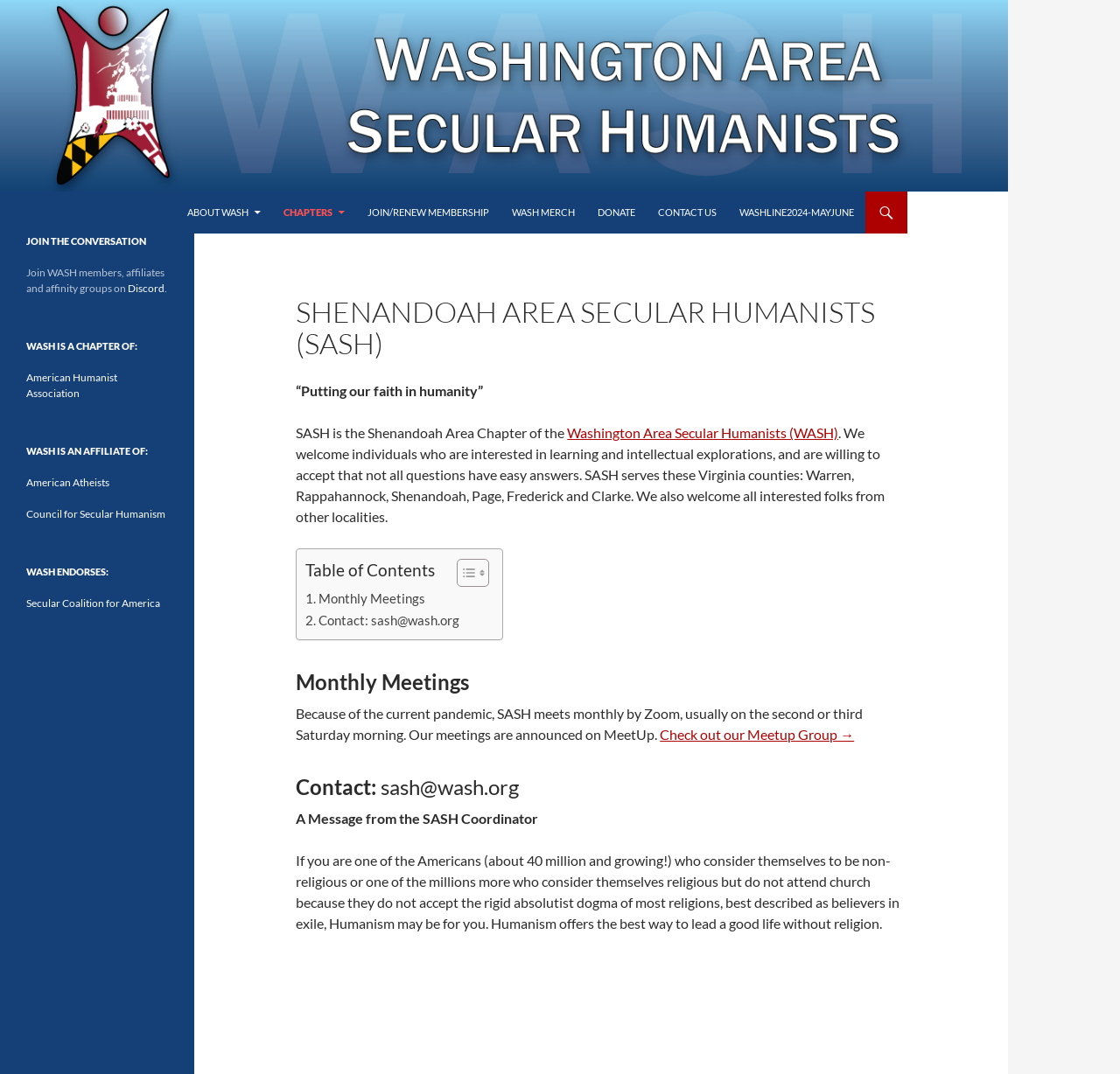What is the purpose of SASH?
Look at the screenshot and respond with one word or a short phrase.

Learning and intellectual explorations